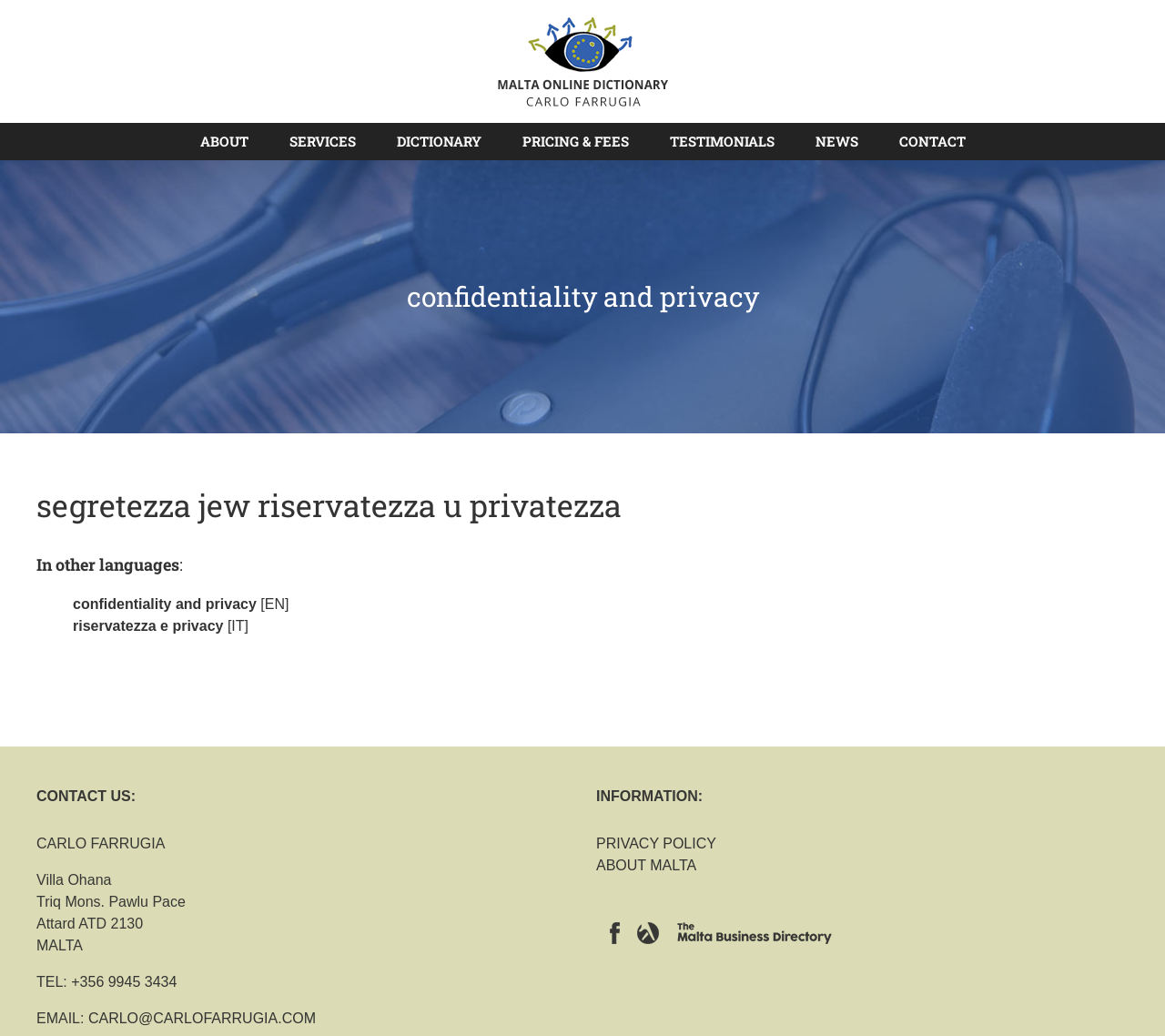Please locate the bounding box coordinates for the element that should be clicked to achieve the following instruction: "Read about 'BIBLICAL COUNSELING MINISTRY'". Ensure the coordinates are given as four float numbers between 0 and 1, i.e., [left, top, right, bottom].

None